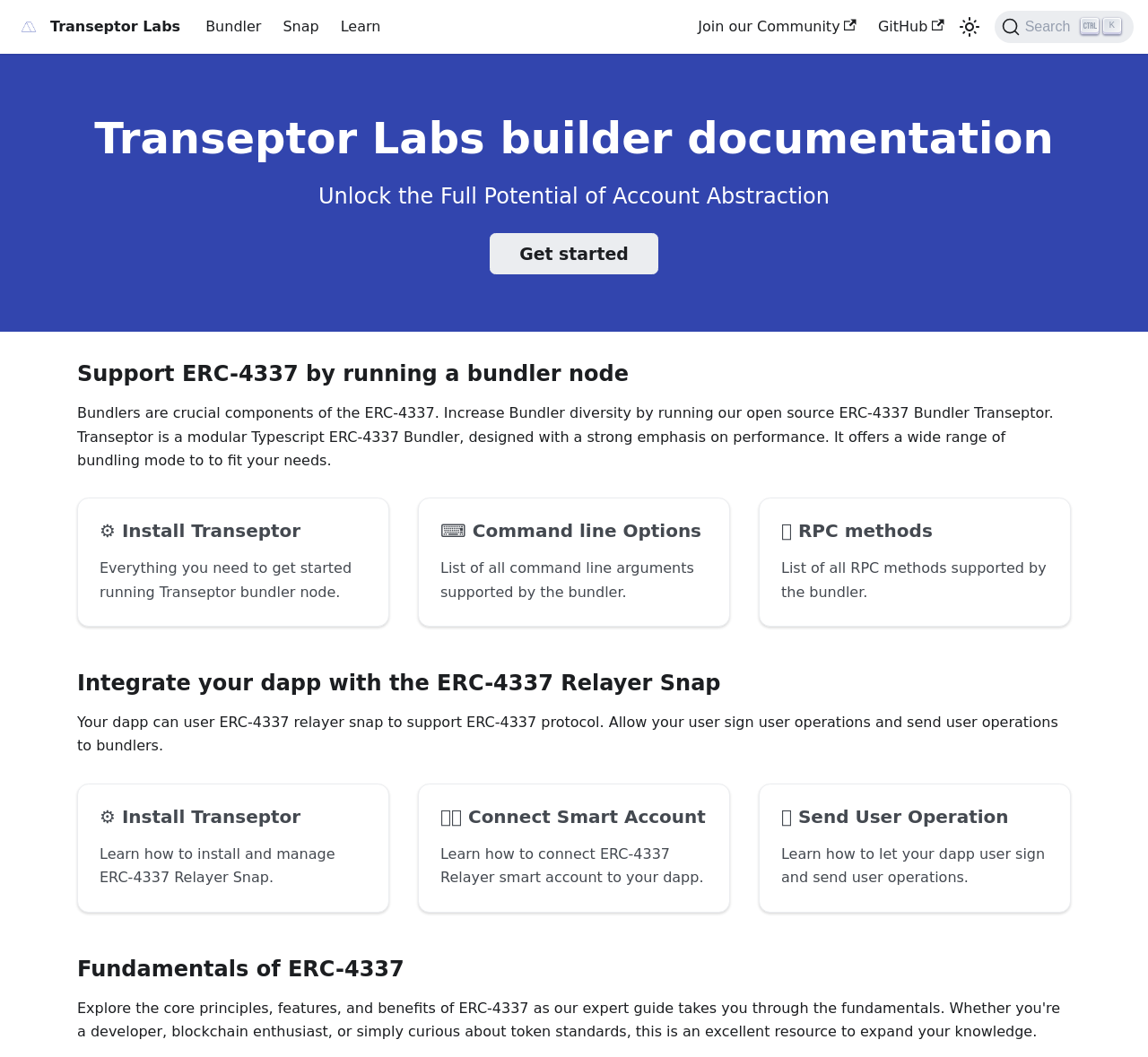Determine the bounding box coordinates of the element's region needed to click to follow the instruction: "Search". Provide these coordinates as four float numbers between 0 and 1, formatted as [left, top, right, bottom].

[0.866, 0.01, 0.988, 0.041]